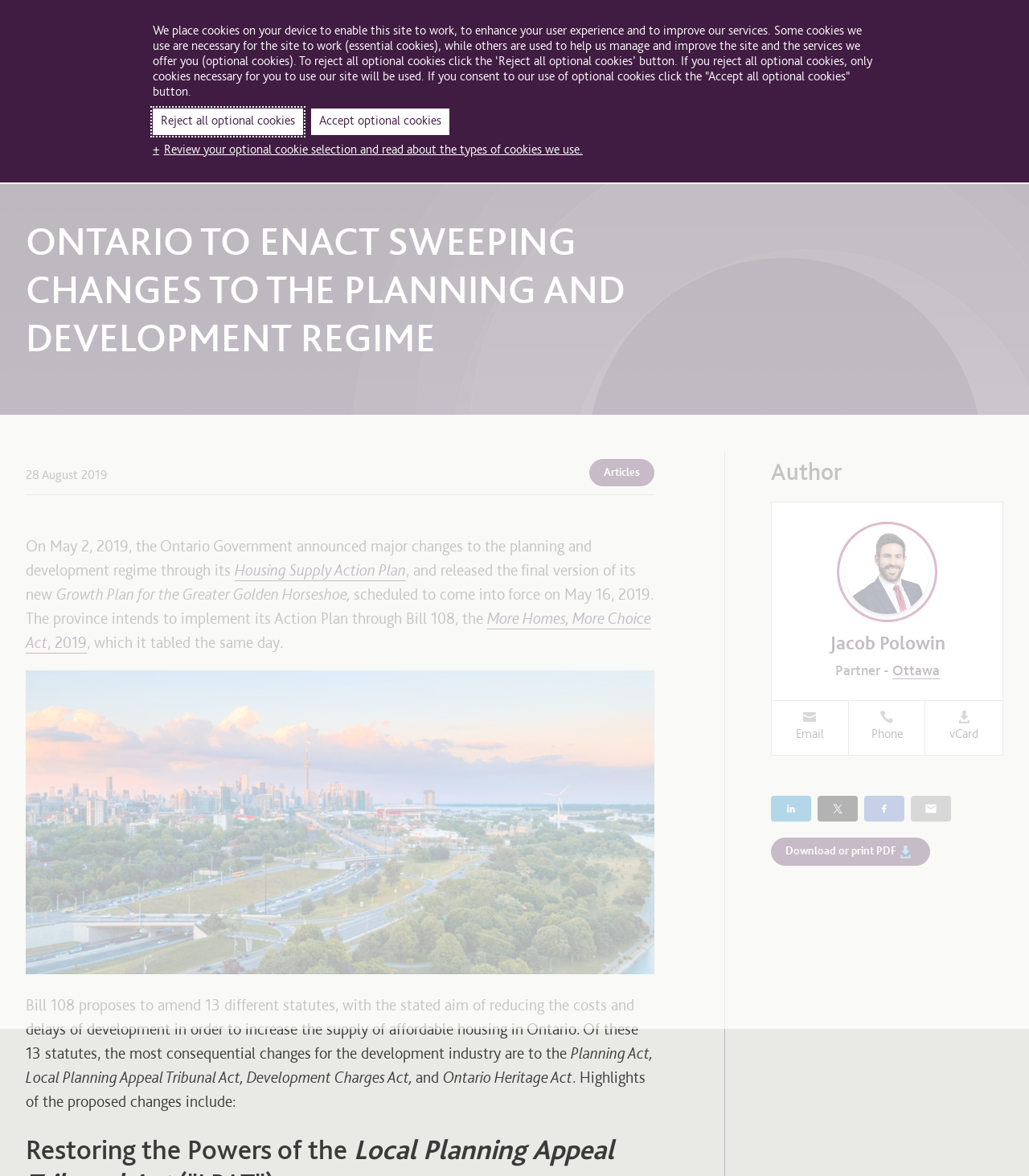Find the bounding box coordinates for the HTML element specified by: "Email".

[0.755, 0.581, 0.819, 0.626]